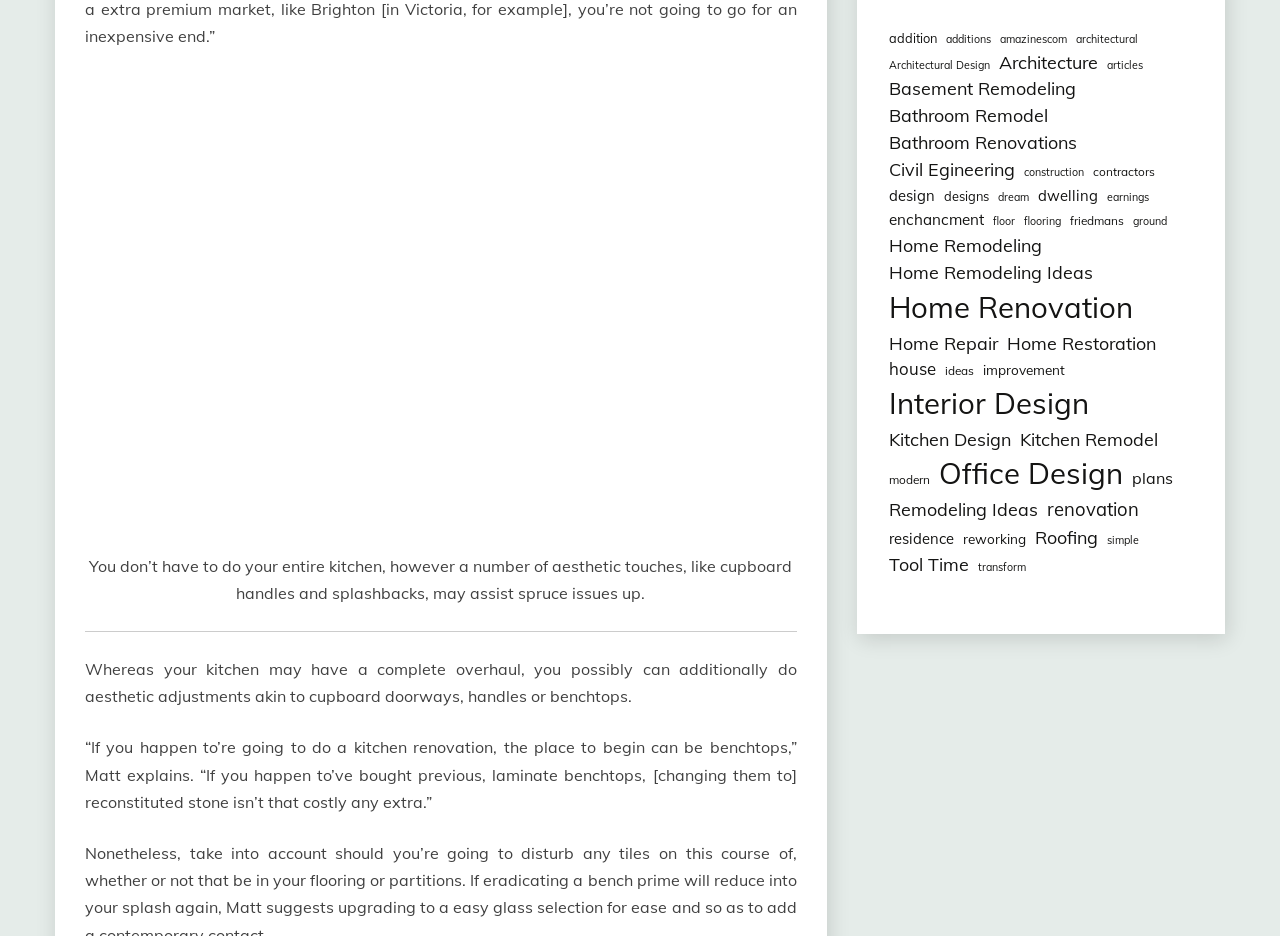Specify the bounding box coordinates for the region that must be clicked to perform the given instruction: "follow 'Home Renovation' link".

[0.694, 0.305, 0.885, 0.352]